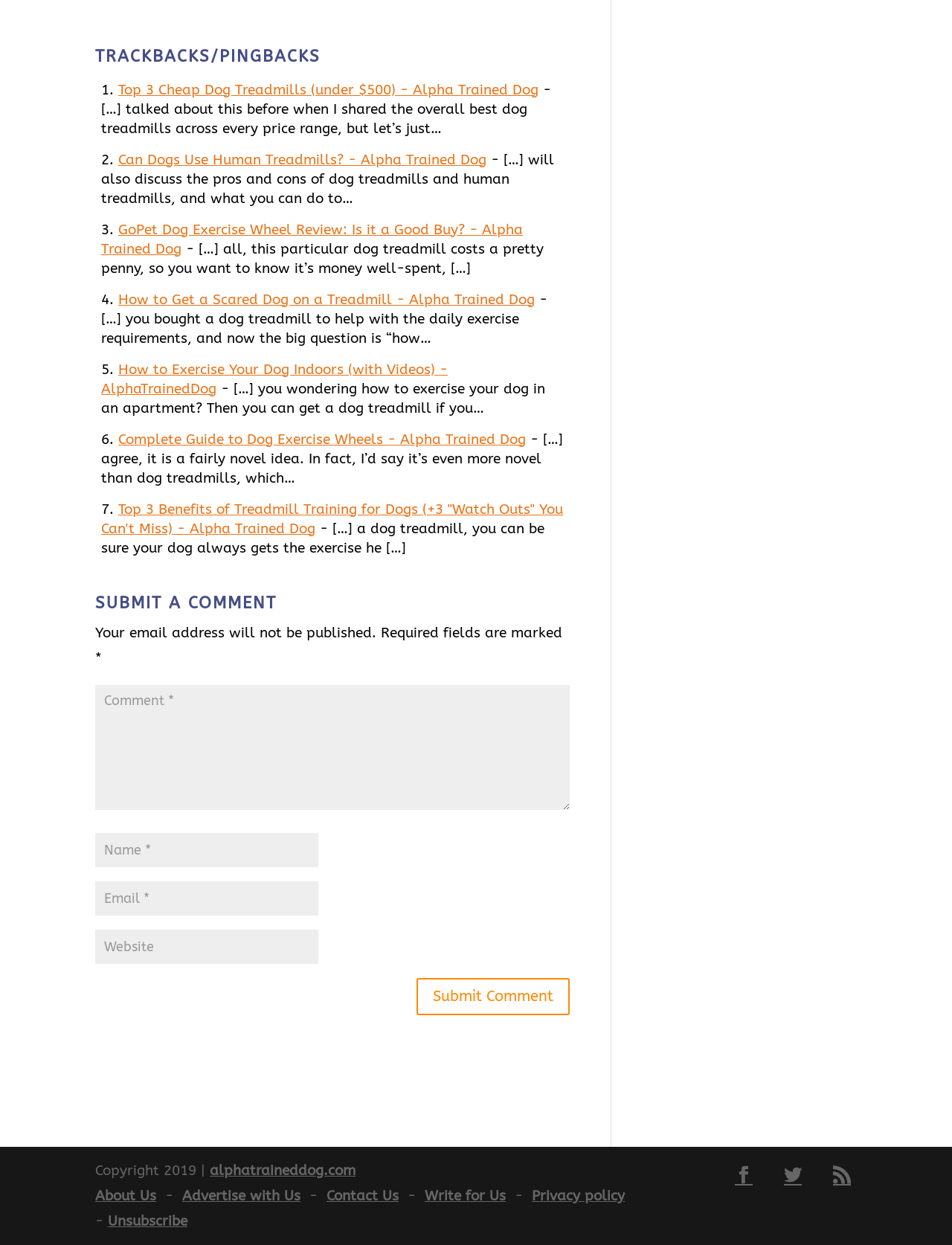Using the element description: "input value="Email *" aria-describedby="email-notes" name="email"", determine the bounding box coordinates. The coordinates should be in the format [left, top, right, bottom], with values between 0 and 1.

[0.1, 0.708, 0.334, 0.735]